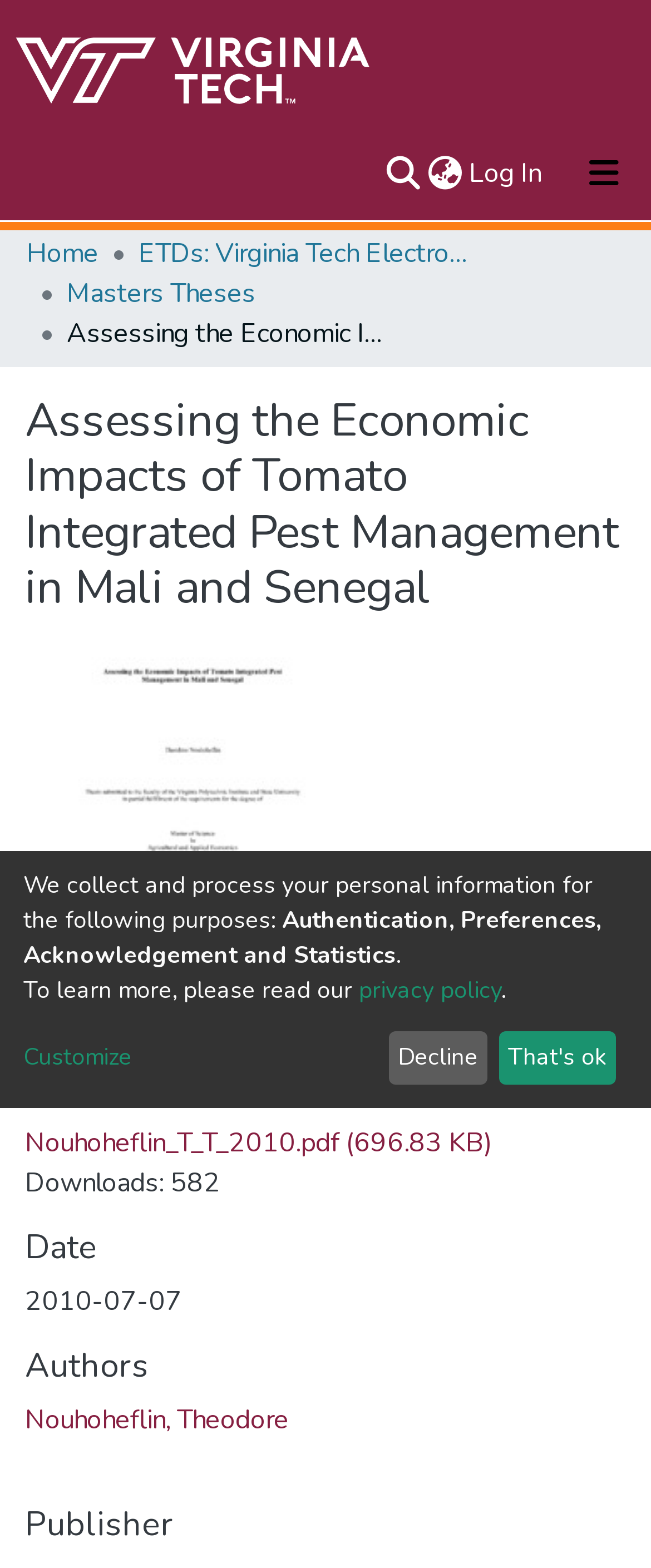Locate the bounding box coordinates of the area that needs to be clicked to fulfill the following instruction: "View about page". The coordinates should be in the format of four float numbers between 0 and 1, namely [left, top, right, bottom].

[0.041, 0.142, 0.959, 0.184]